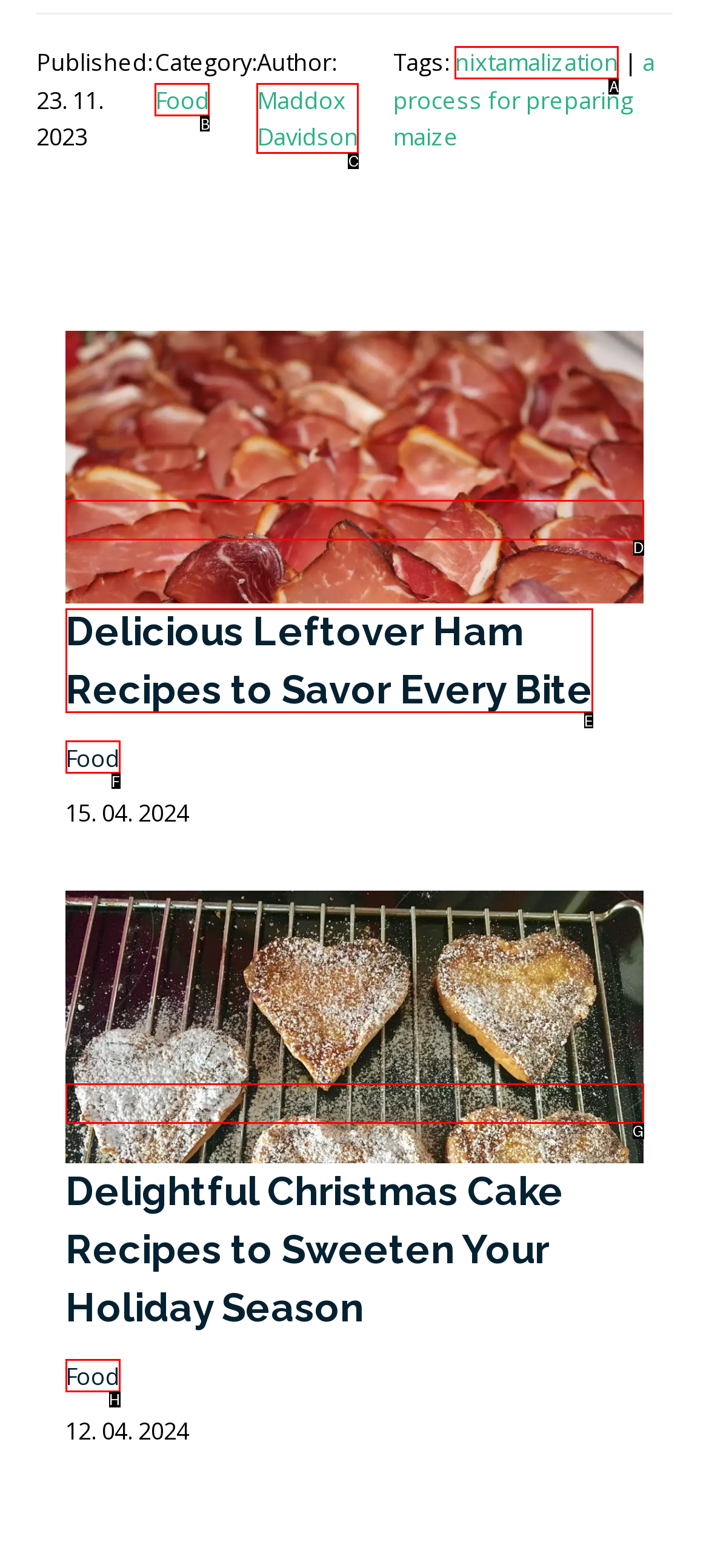Match the description to the correct option: Food
Provide the letter of the matching option directly.

F